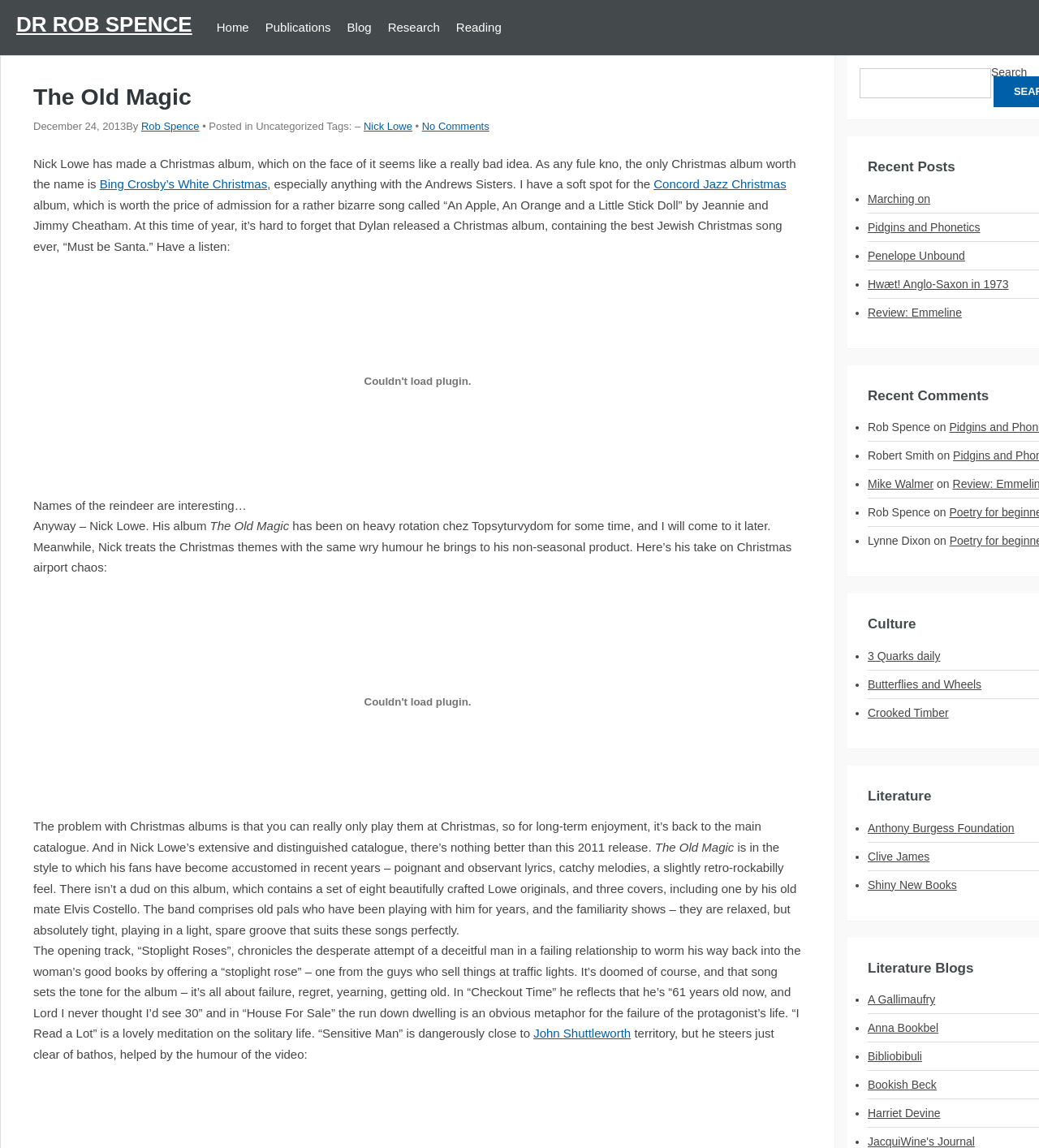Determine the bounding box coordinates of the clickable region to carry out the instruction: "Read the blog post 'The Old Magic'".

[0.032, 0.074, 0.772, 0.096]